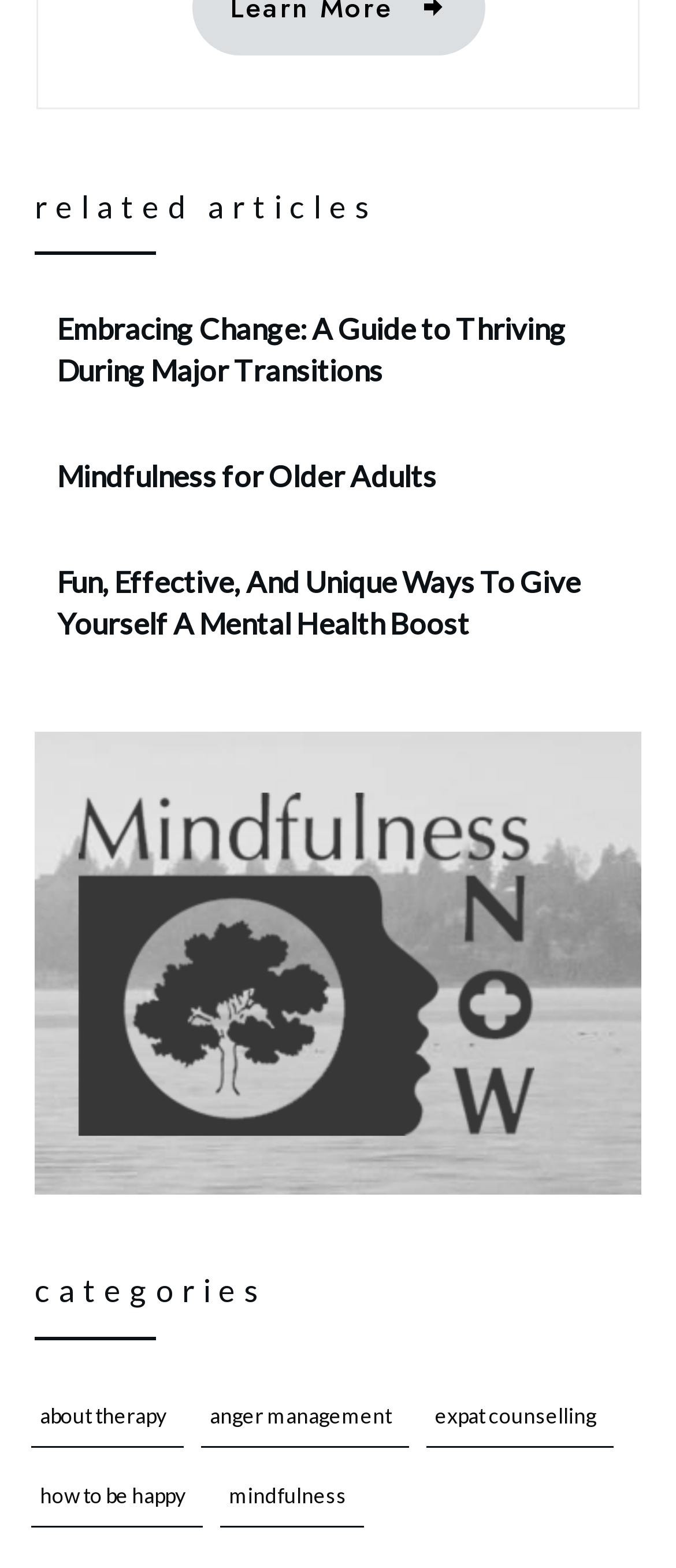Provide a single word or phrase to answer the given question: 
How many categories are listed?

5